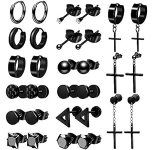Use a single word or phrase to answer this question: 
How many pairs of earrings are shown in the image?

15